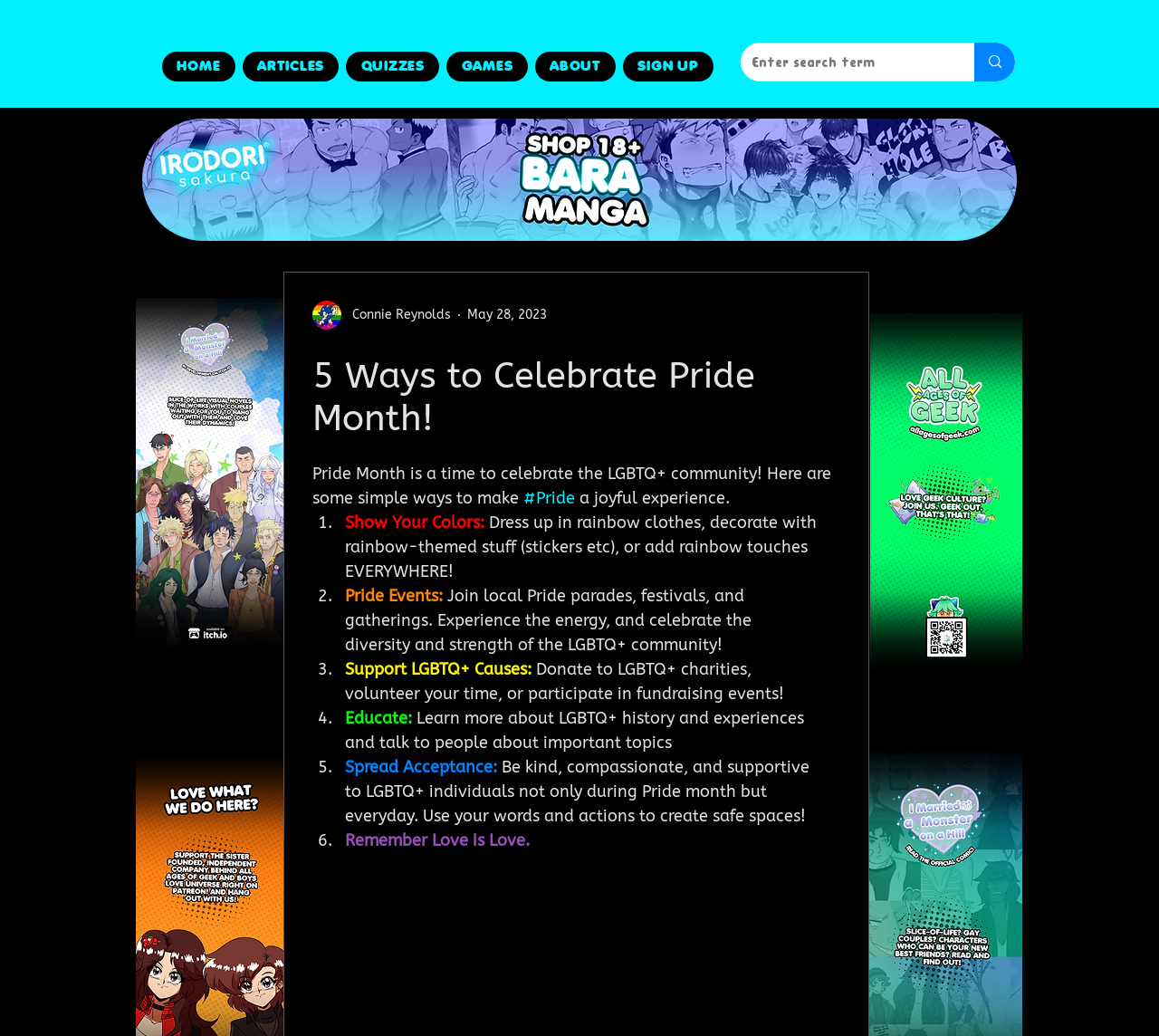Pinpoint the bounding box coordinates of the area that must be clicked to complete this instruction: "Search for something".

[0.639, 0.041, 0.876, 0.079]